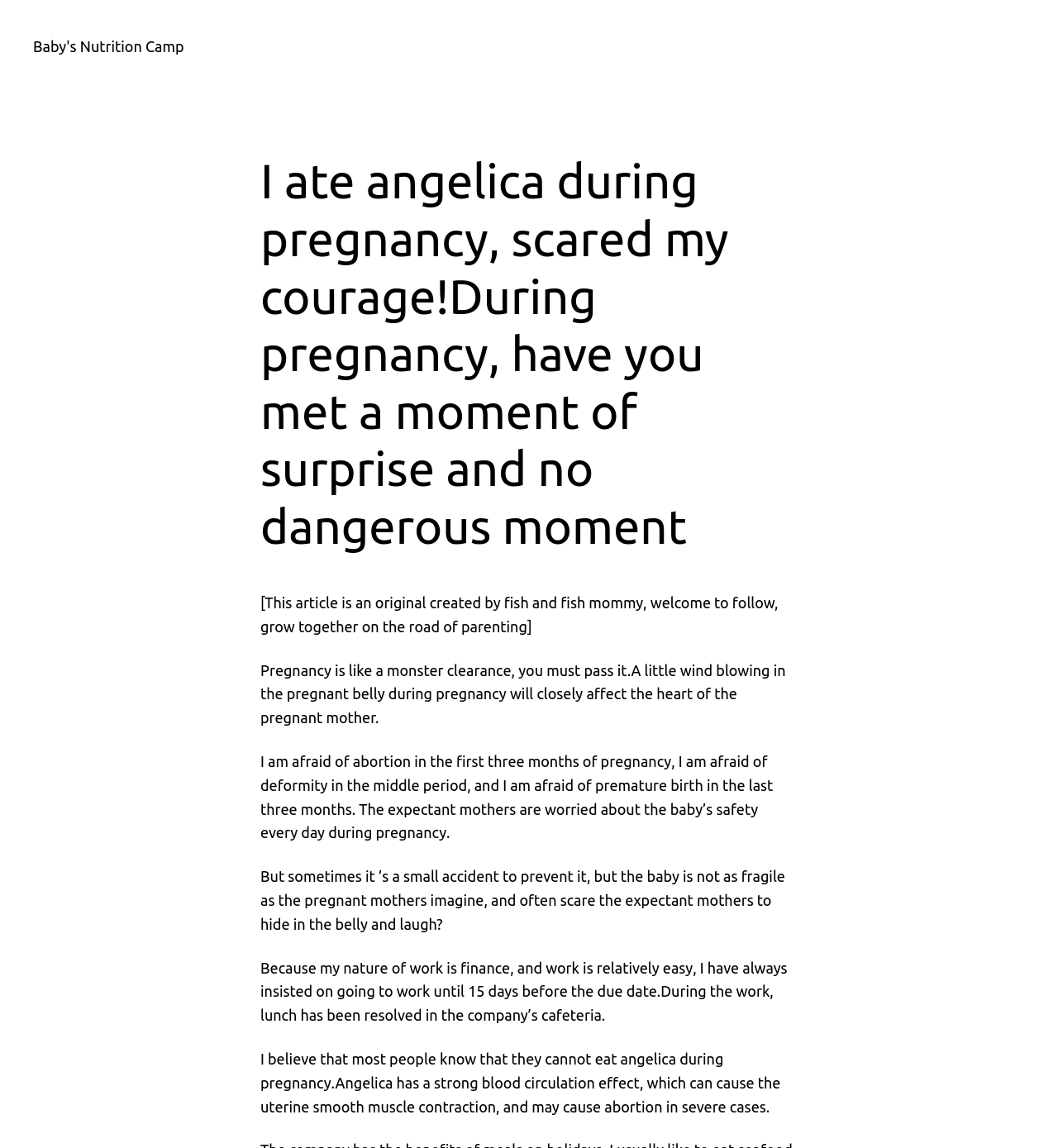Identify the coordinates of the bounding box for the element described below: "Baby's Nutrition Camp". Return the coordinates as four float numbers between 0 and 1: [left, top, right, bottom].

[0.031, 0.033, 0.174, 0.047]